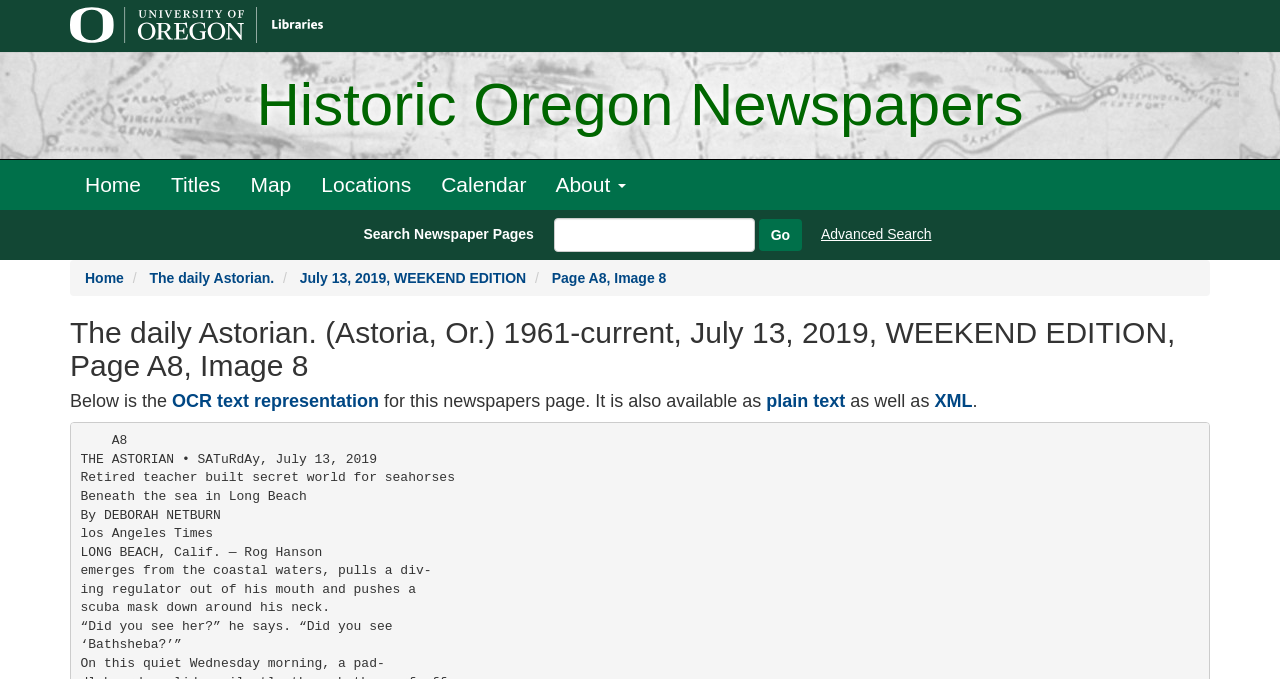Please find and report the bounding box coordinates of the element to click in order to perform the following action: "Search Newspaper Pages". The coordinates should be expressed as four float numbers between 0 and 1, in the format [left, top, right, bottom].

[0.272, 0.321, 0.638, 0.371]